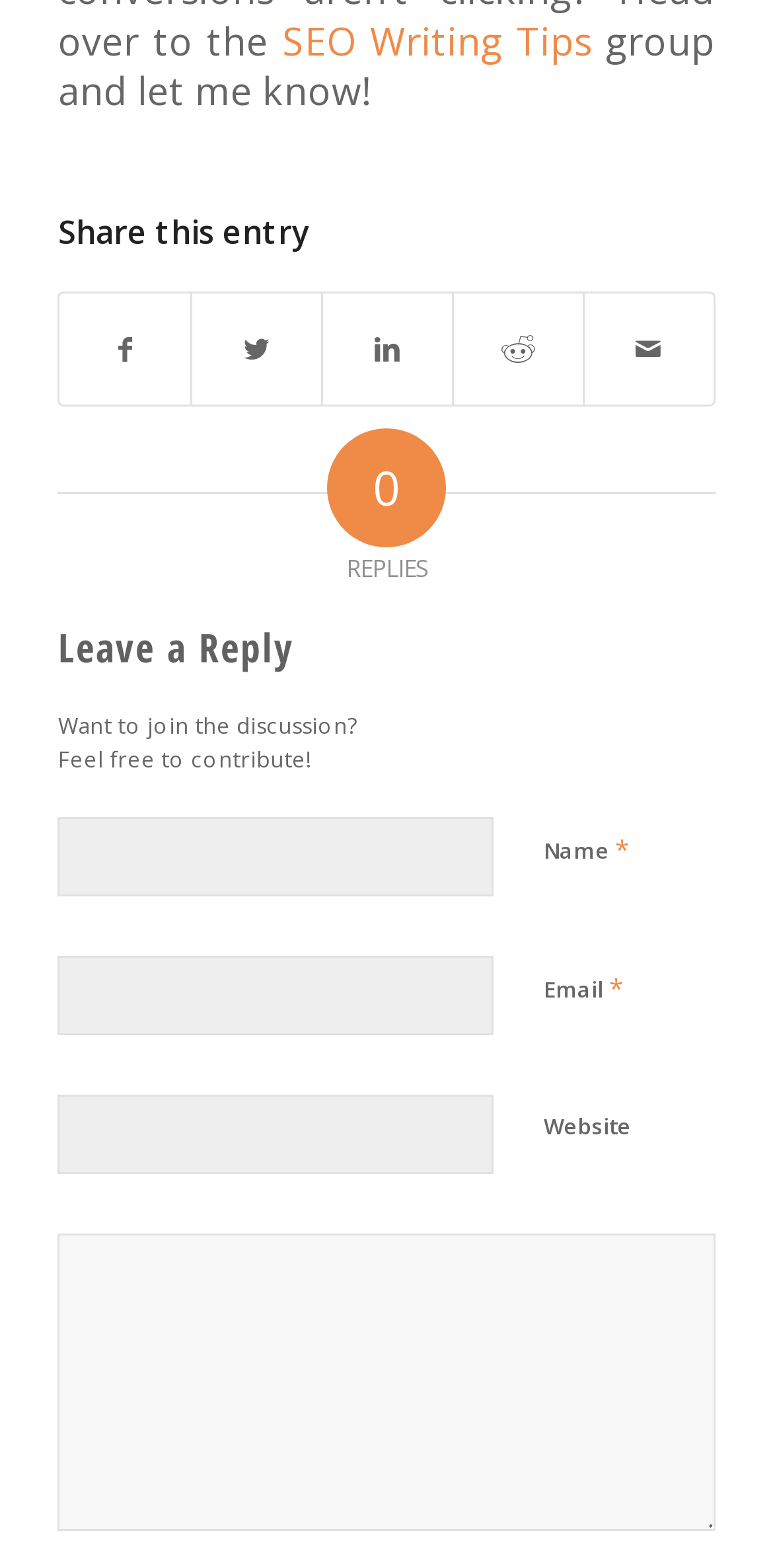Determine the bounding box coordinates of the element that should be clicked to execute the following command: "Write a reply".

[0.075, 0.786, 0.925, 0.976]